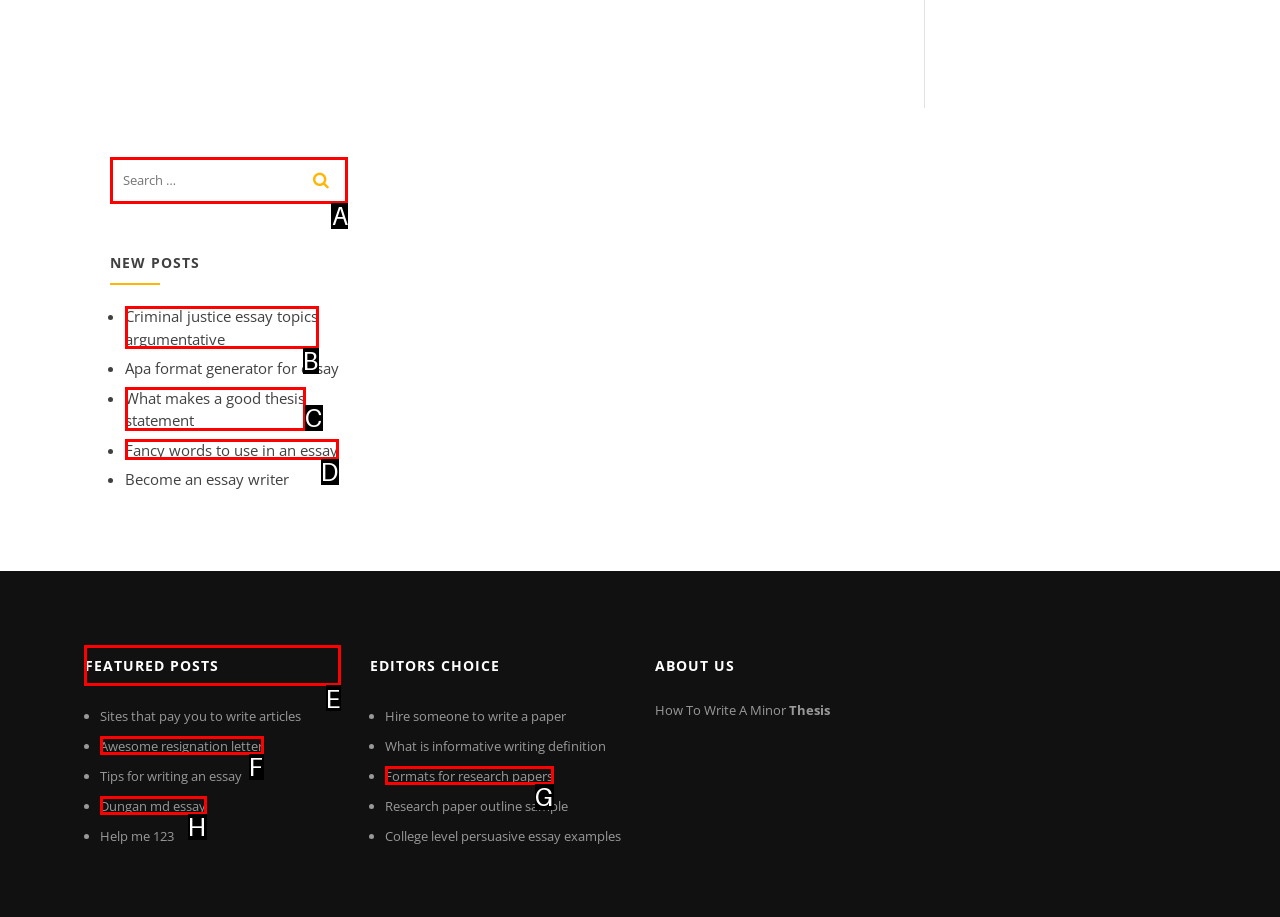Based on the choices marked in the screenshot, which letter represents the correct UI element to perform the task: follow Alberici on Linkedin?

None